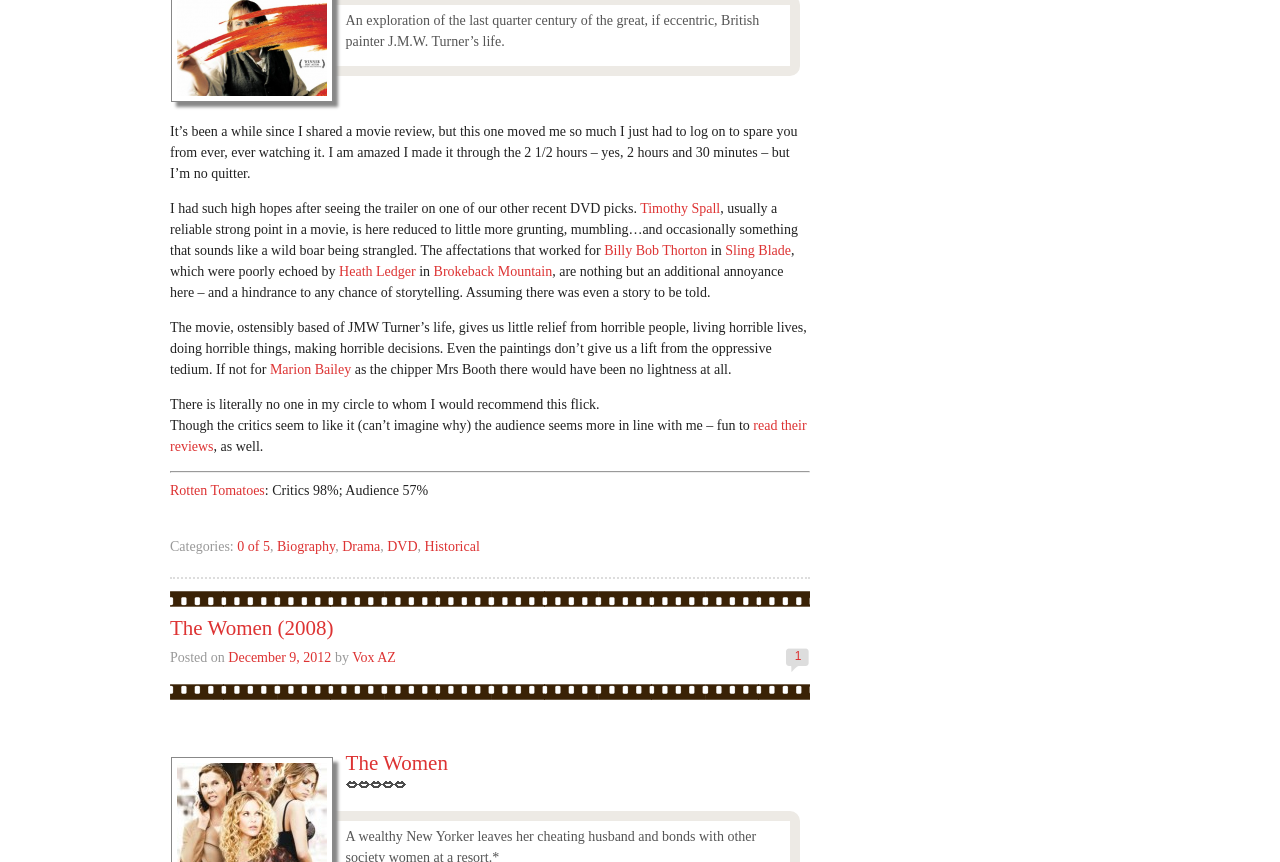Who played the role of Mrs. Booth?
Kindly give a detailed and elaborate answer to the question.

The text mentions that Marion Bailey played the role of Mrs. Booth, and her character brought some lightness to the movie.